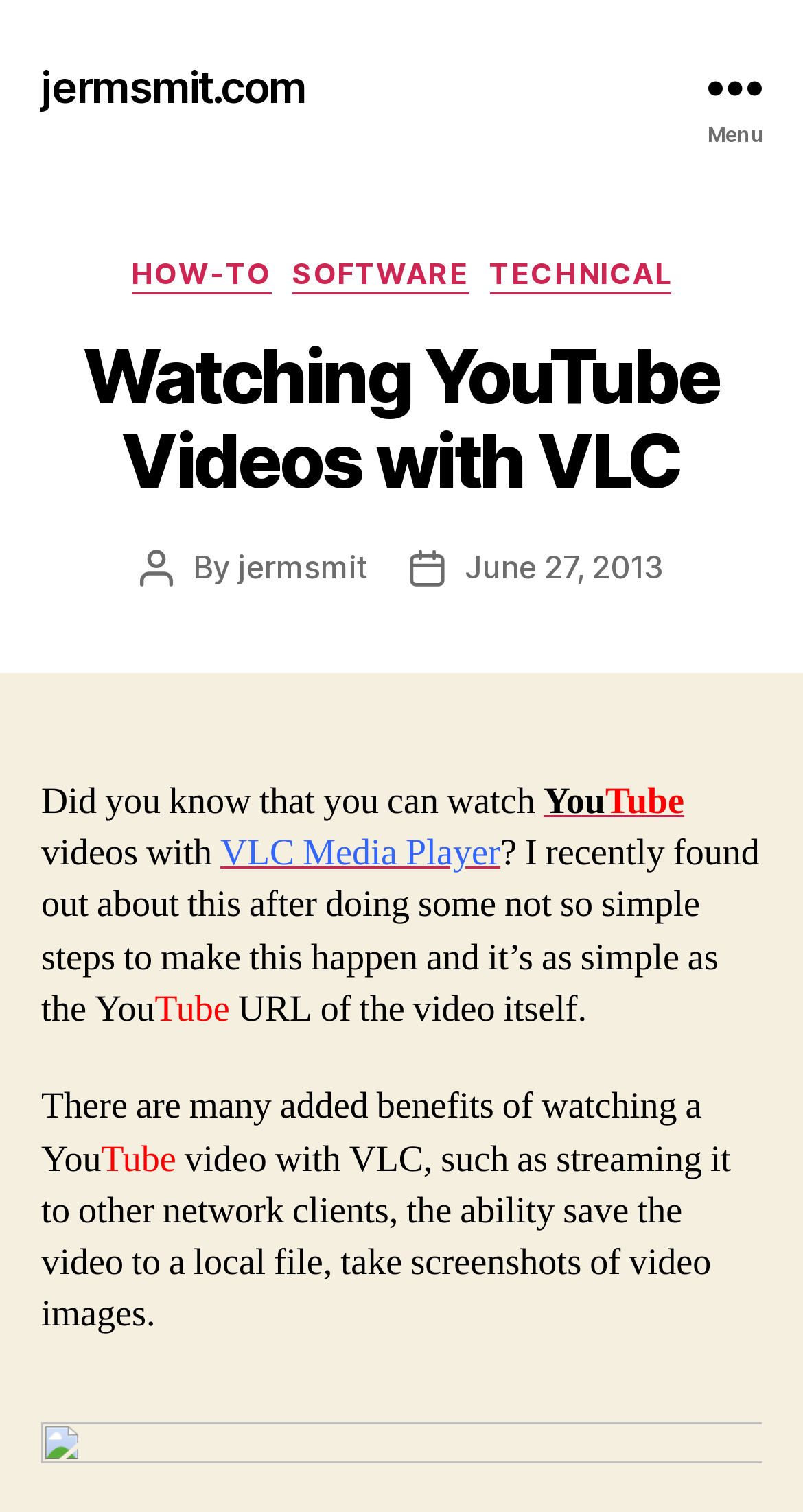Please identify the bounding box coordinates of the clickable region that I should interact with to perform the following instruction: "Read the post by 'jermsmit'". The coordinates should be expressed as four float numbers between 0 and 1, i.e., [left, top, right, bottom].

[0.297, 0.361, 0.458, 0.387]